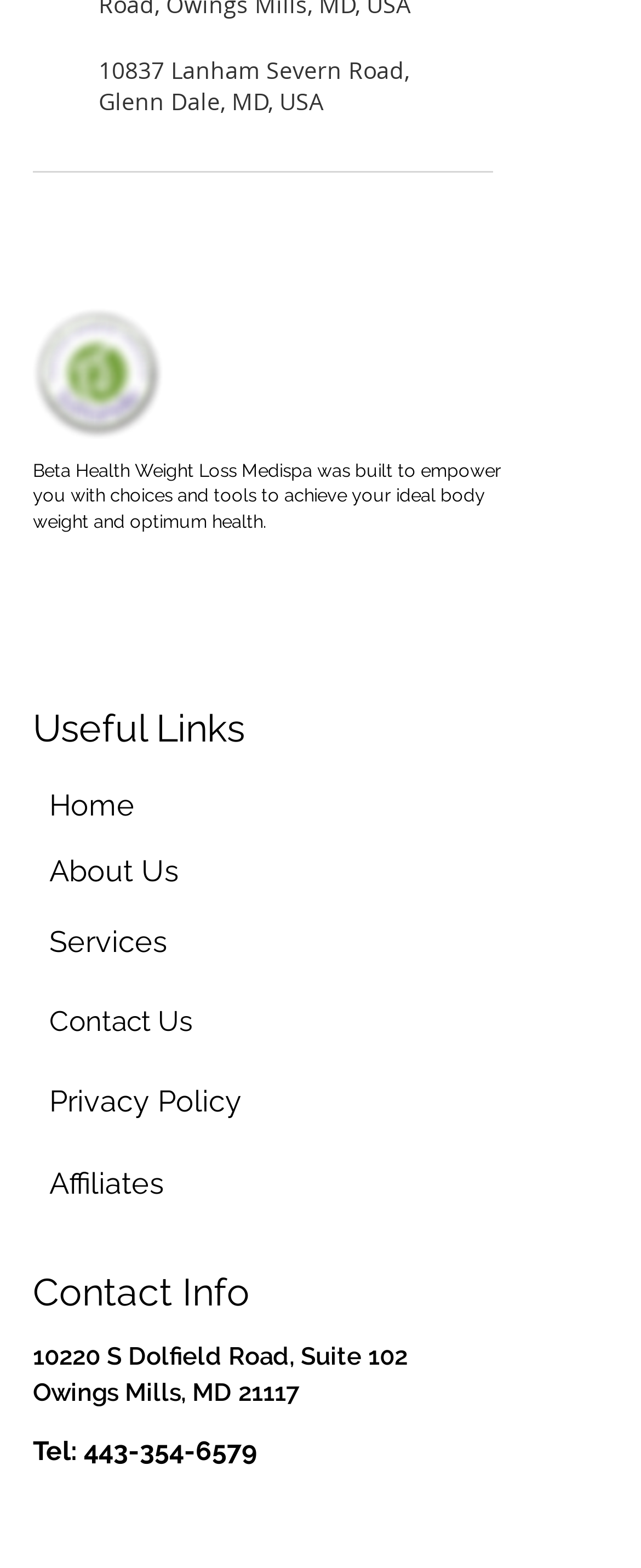What is the purpose of Beta Health Weight Loss Medispa?
Using the information from the image, give a concise answer in one word or a short phrase.

To empower individuals with choices and tools to achieve ideal body weight and optimum health